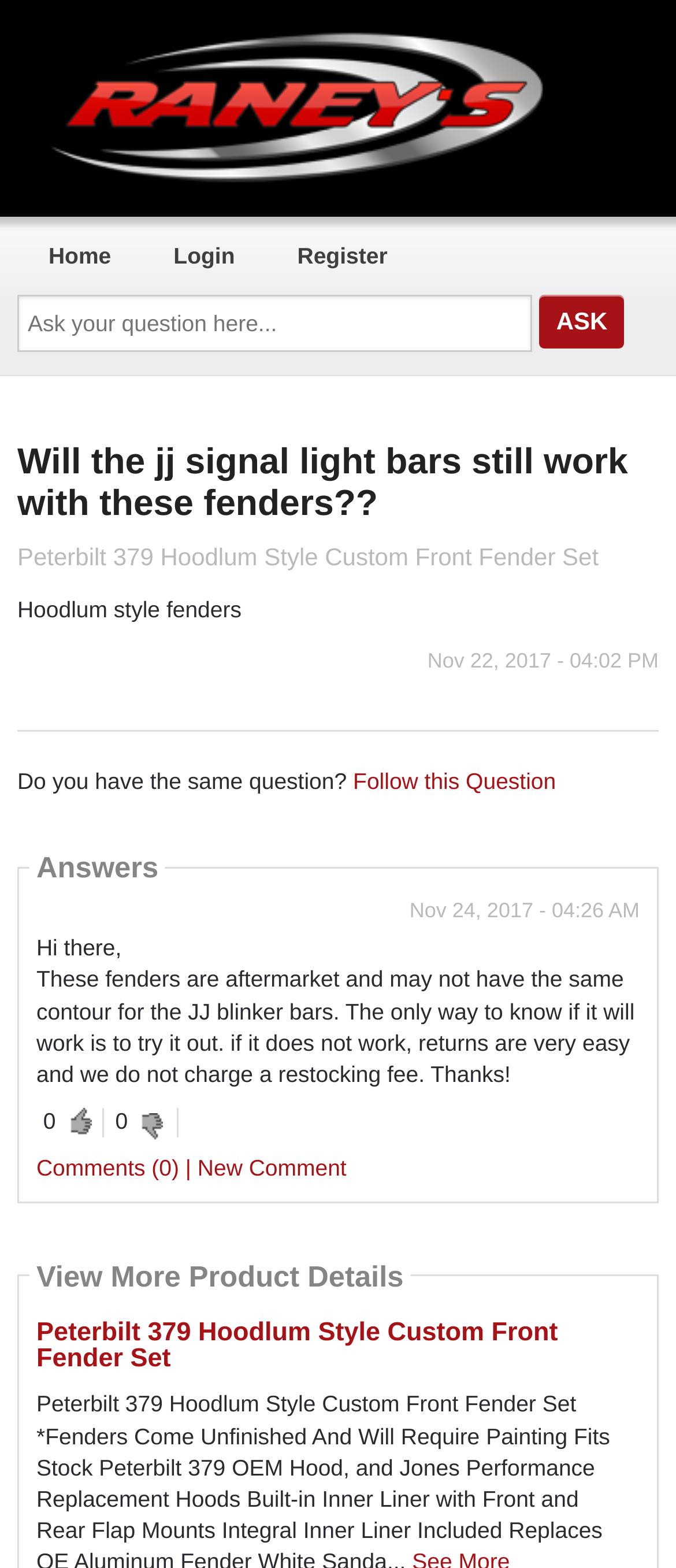Show the bounding box coordinates of the element that should be clicked to complete the task: "Click on the 'Home' link".

[0.051, 0.138, 0.185, 0.188]